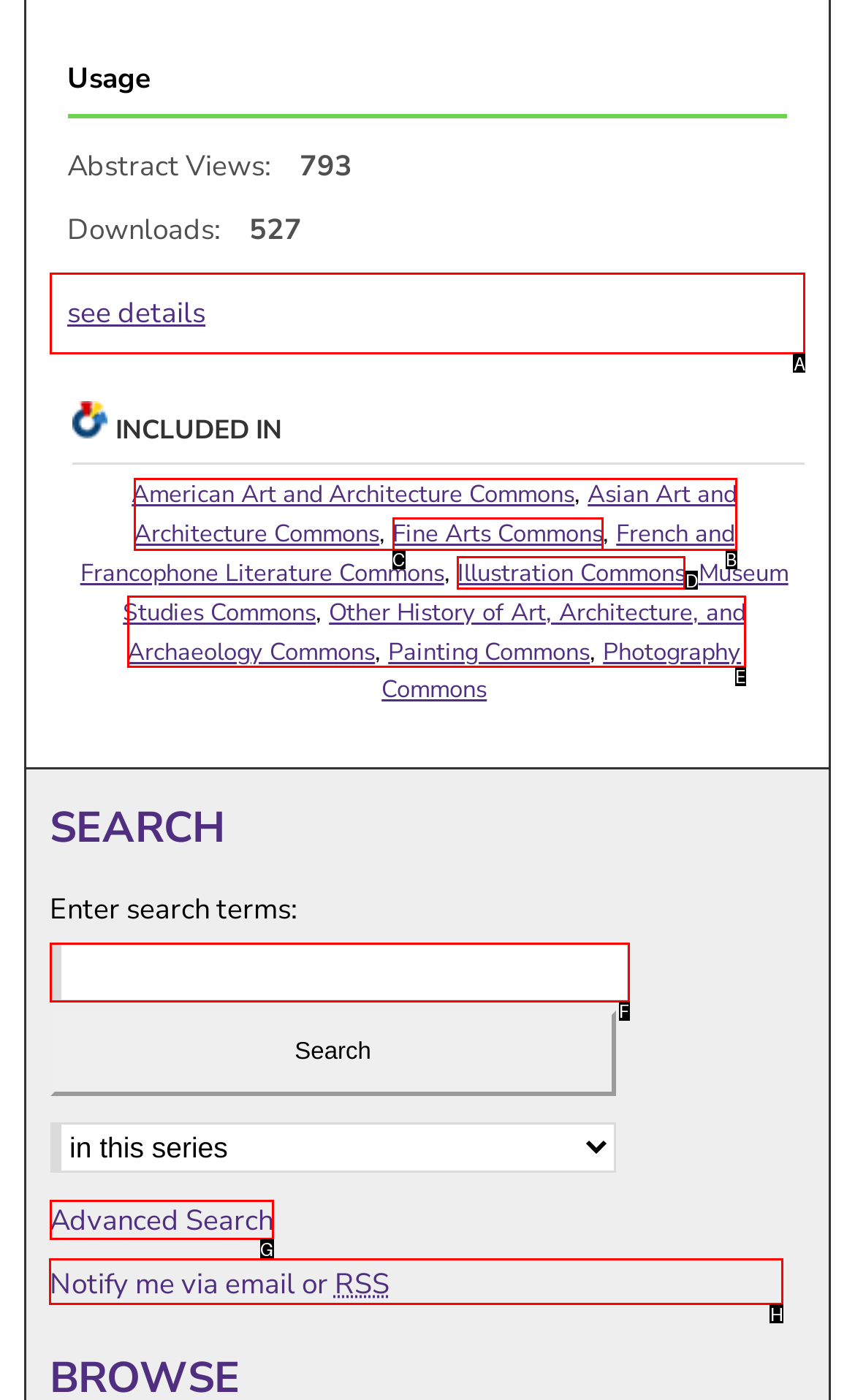Identify the letter of the option that should be selected to accomplish the following task: Subscribe to RSS. Provide the letter directly.

H